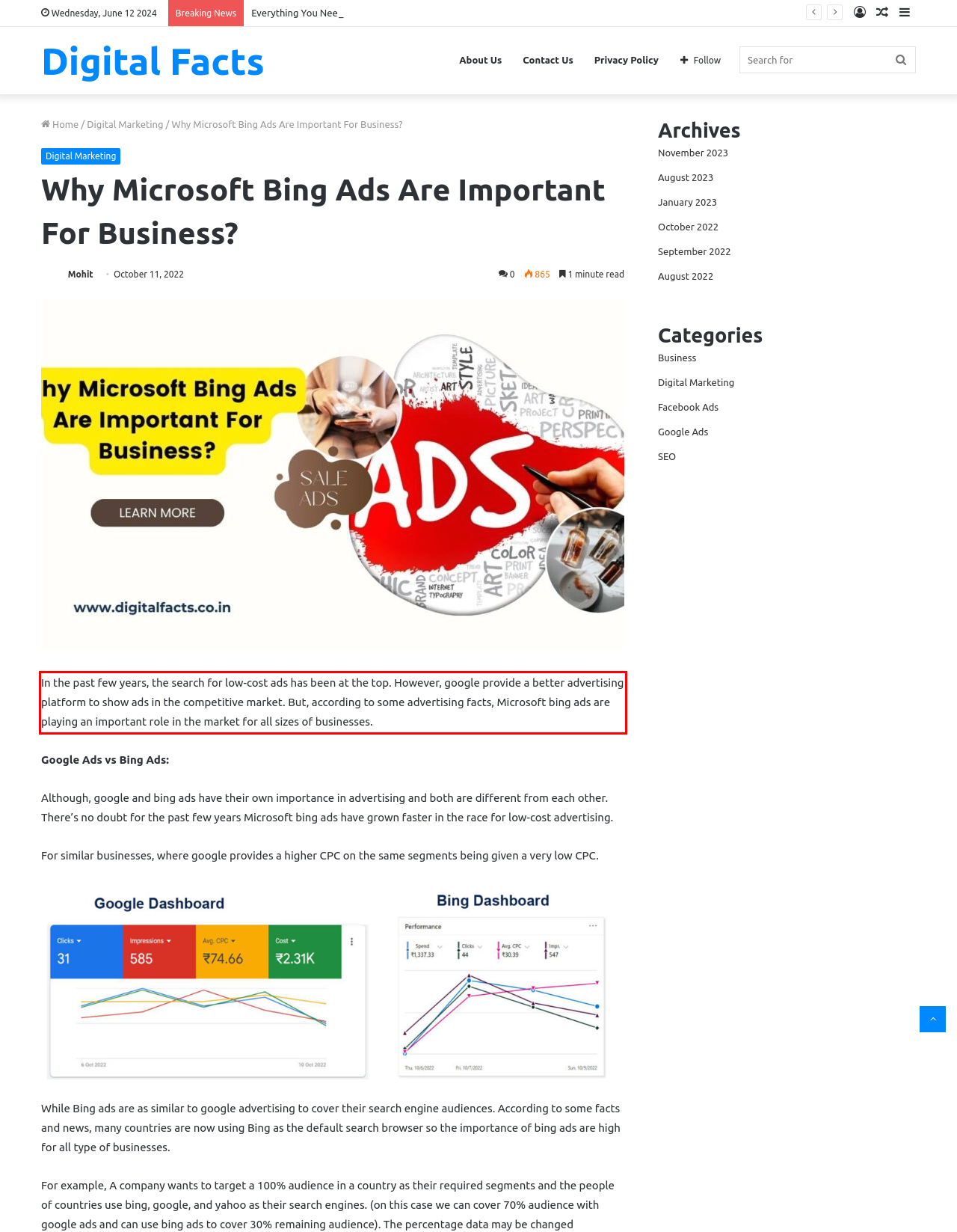You are given a webpage screenshot with a red bounding box around a UI element. Extract and generate the text inside this red bounding box.

In the past few years, the search for low-cost ads has been at the top. However, google provide a better advertising platform to show ads in the competitive market. But, according to some advertising facts, Microsoft bing ads are playing an important role in the market for all sizes of businesses.